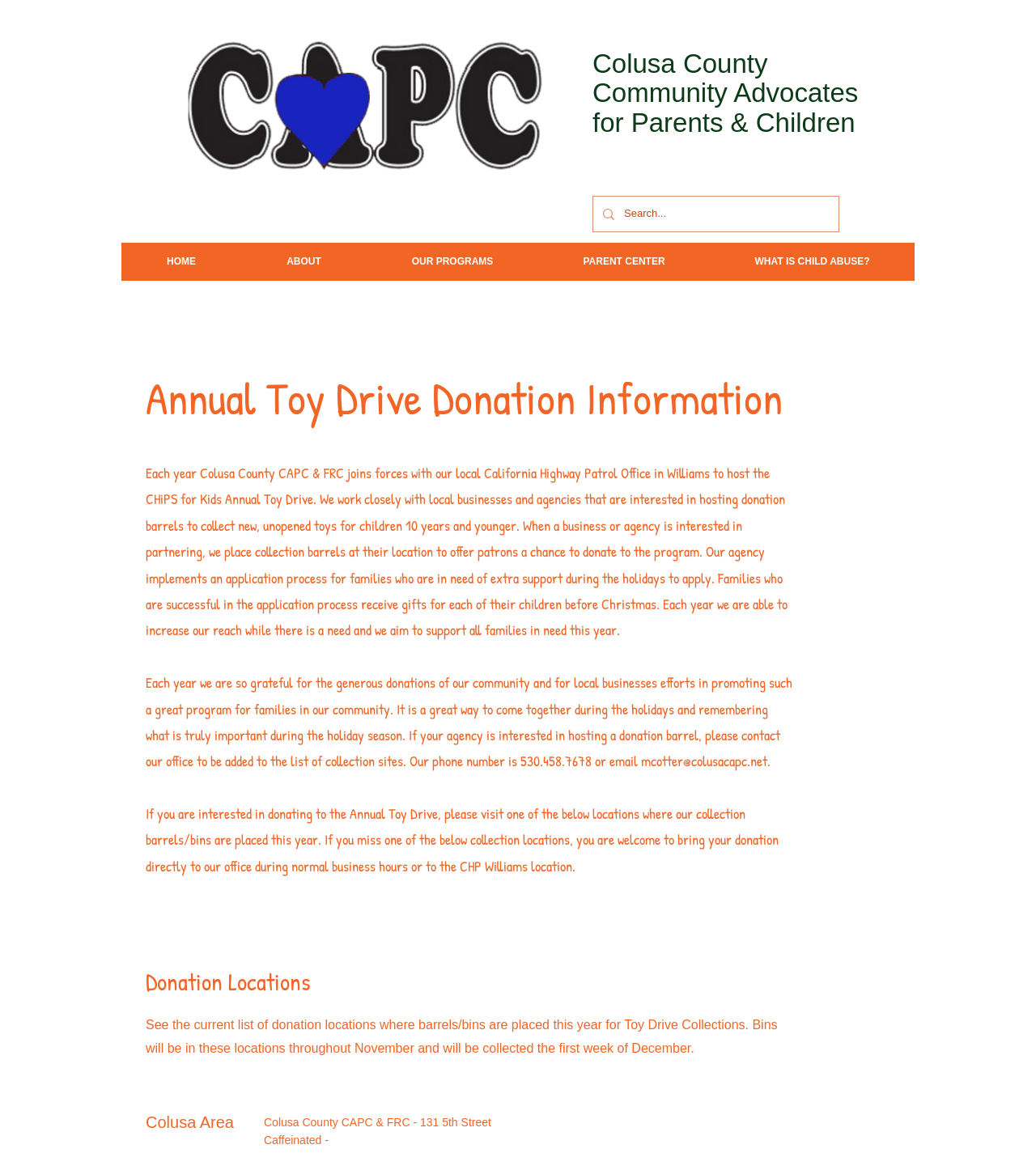What is the name of the organization hosting the toy drive?
Please provide a comprehensive and detailed answer to the question.

The name of the organization hosting the toy drive can be found in the heading element, which states 'Colusa County Community Advocates for Parents & Children'. This organization is also mentioned in the text as the one partnering with the California Highway Patrol Office in Williams to host the CHiPS for Kids Annual Toy Drive.